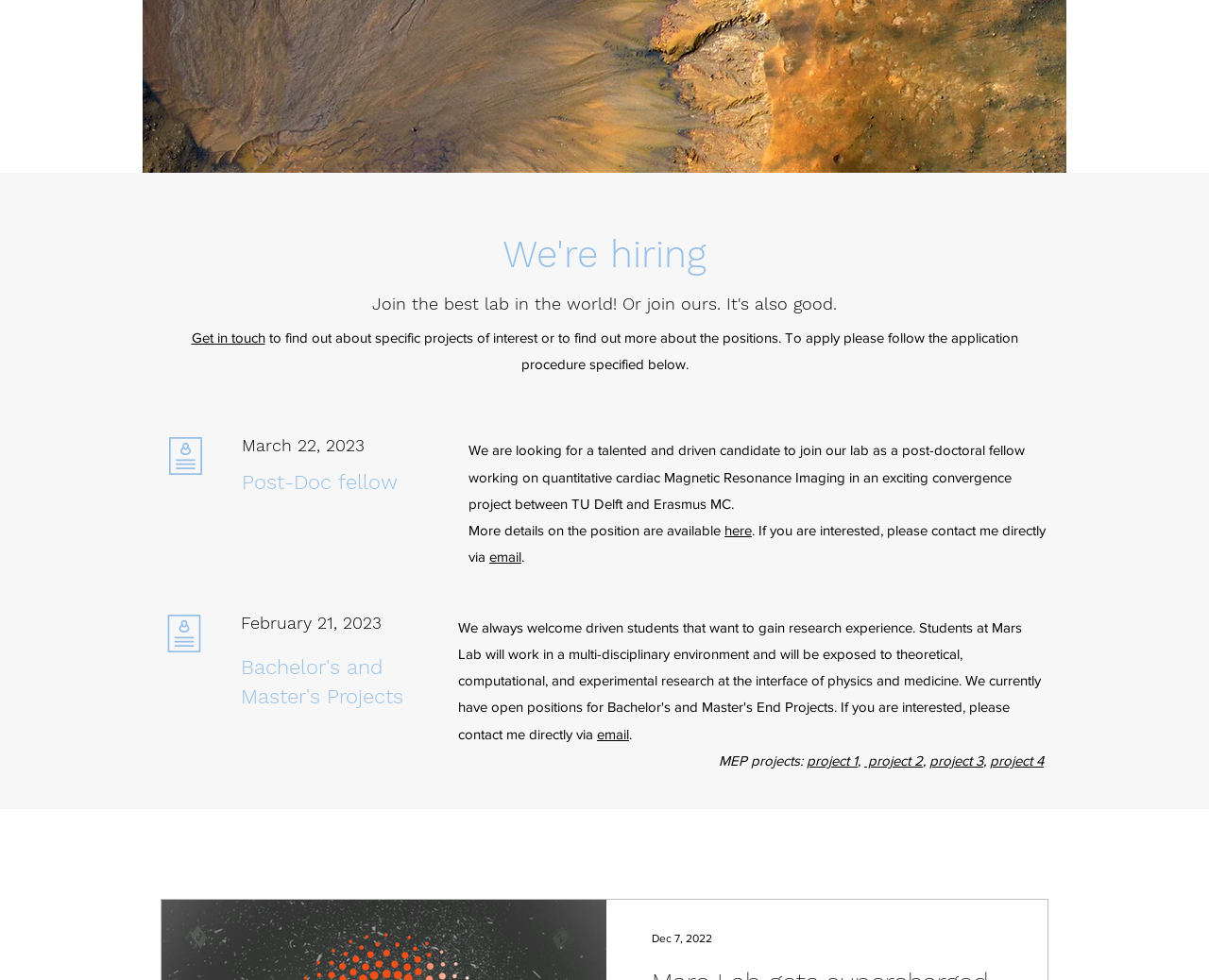Please provide the bounding box coordinates in the format (top-left x, top-left y, bottom-right x, bottom-right y). Remember, all values are floating point numbers between 0 and 1. What is the bounding box coordinate of the region described as: project 2

[0.715, 0.768, 0.763, 0.784]